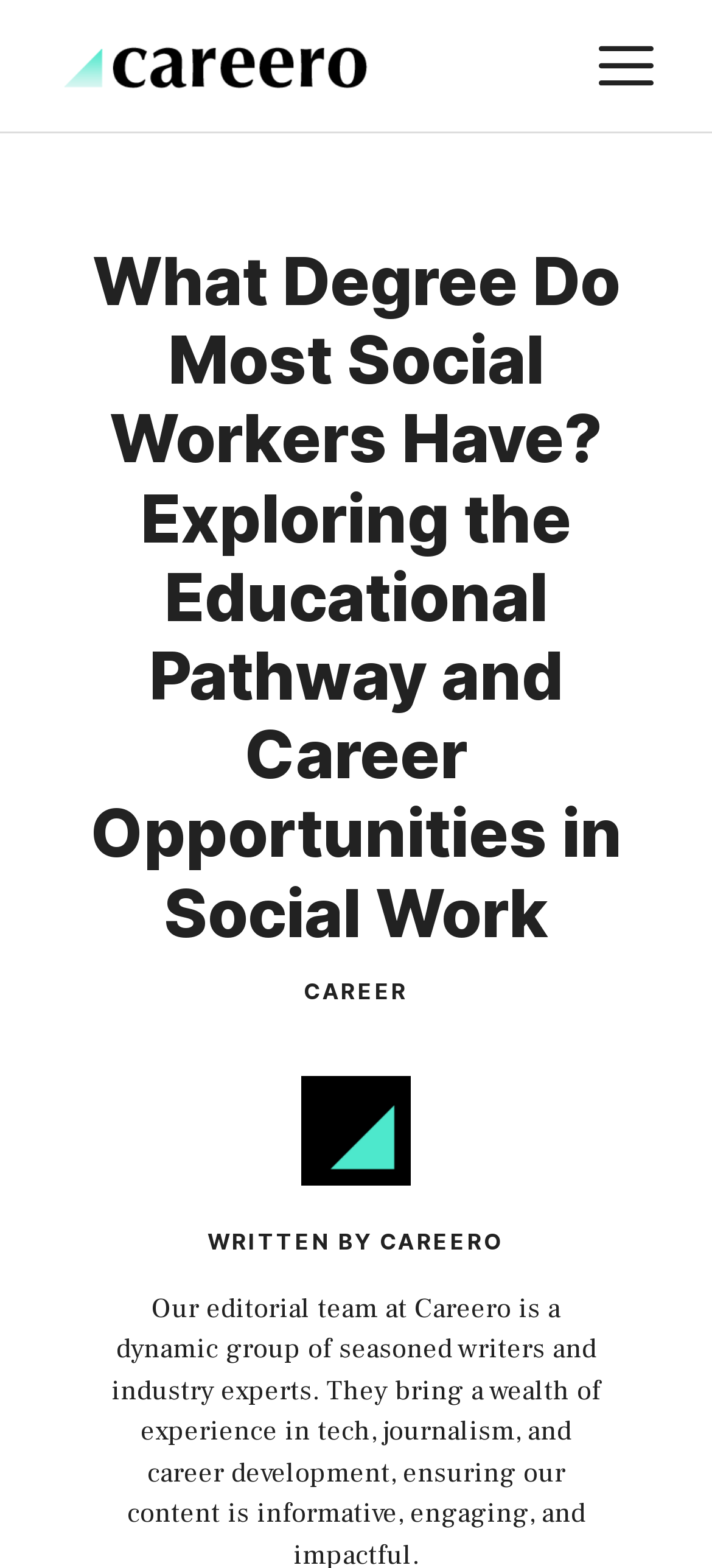Please provide a comprehensive response to the question below by analyzing the image: 
What type of image is displayed on the webpage?

The image displayed on the webpage is a photo of the author, as indicated by the image description 'Photo of author'.